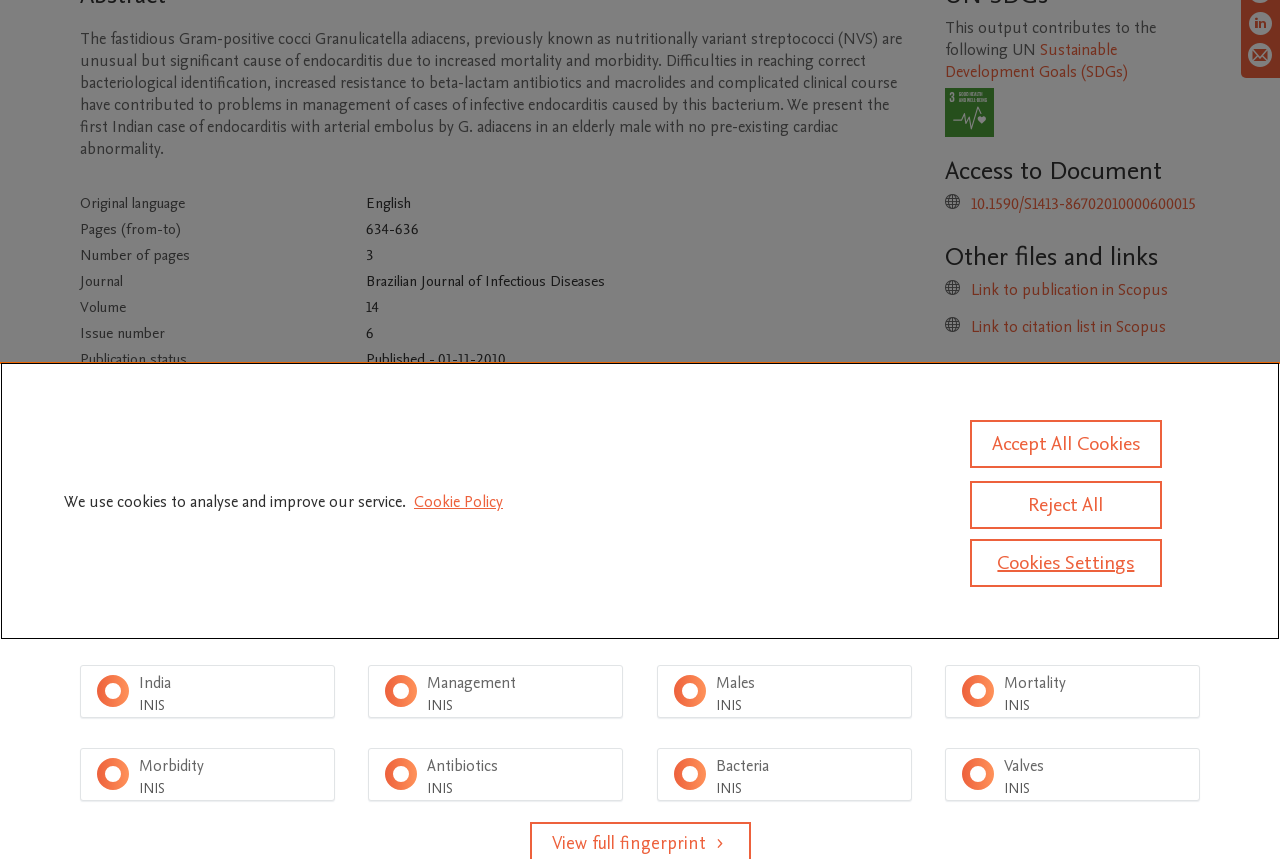From the element description: "Brazilian Journal of Infectious Diseases", extract the bounding box coordinates of the UI element. The coordinates should be expressed as four float numbers between 0 and 1, in the order [left, top, right, bottom].

[0.286, 0.316, 0.472, 0.339]